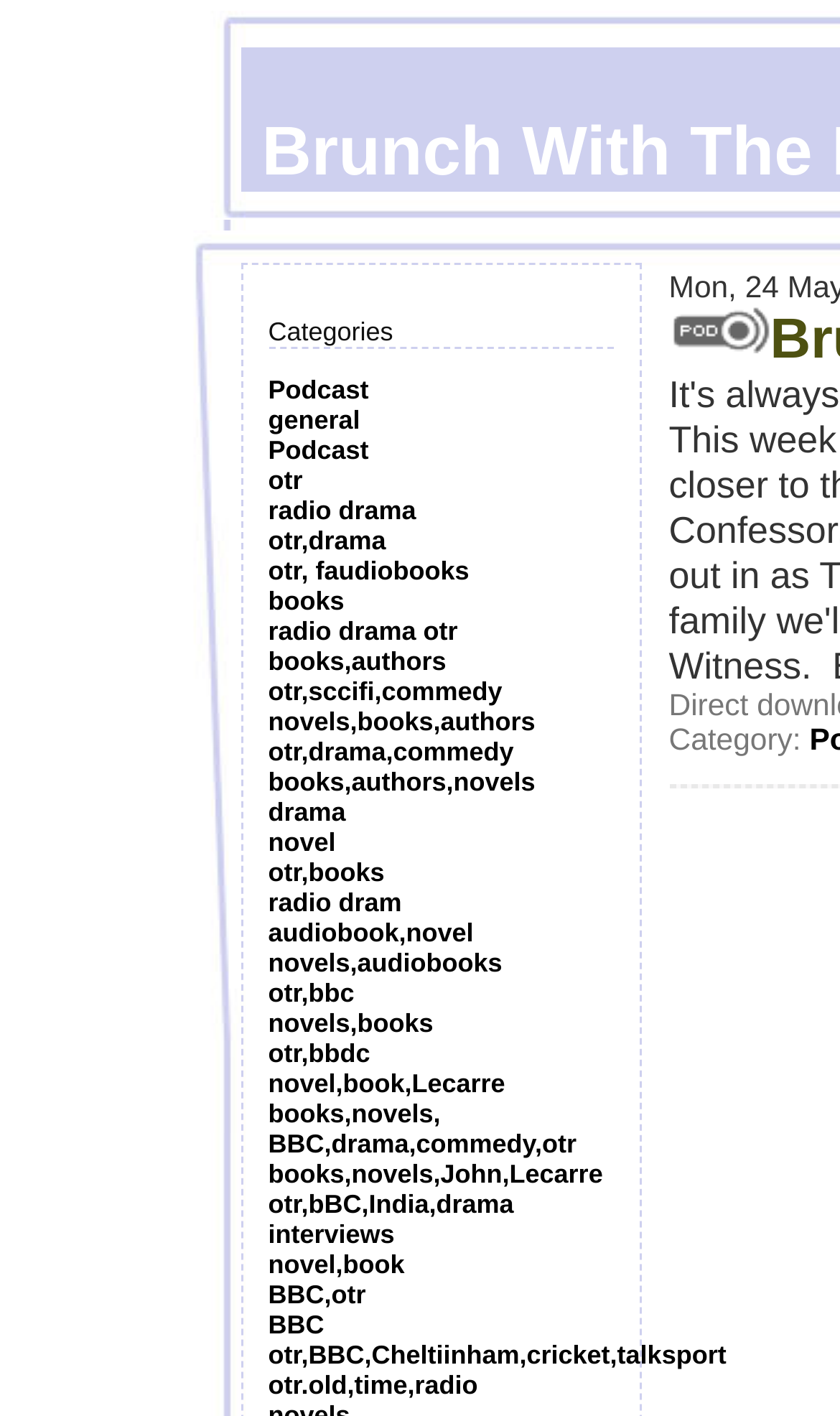Specify the bounding box coordinates of the area that needs to be clicked to achieve the following instruction: "Click on the image".

[0.796, 0.216, 0.917, 0.249]